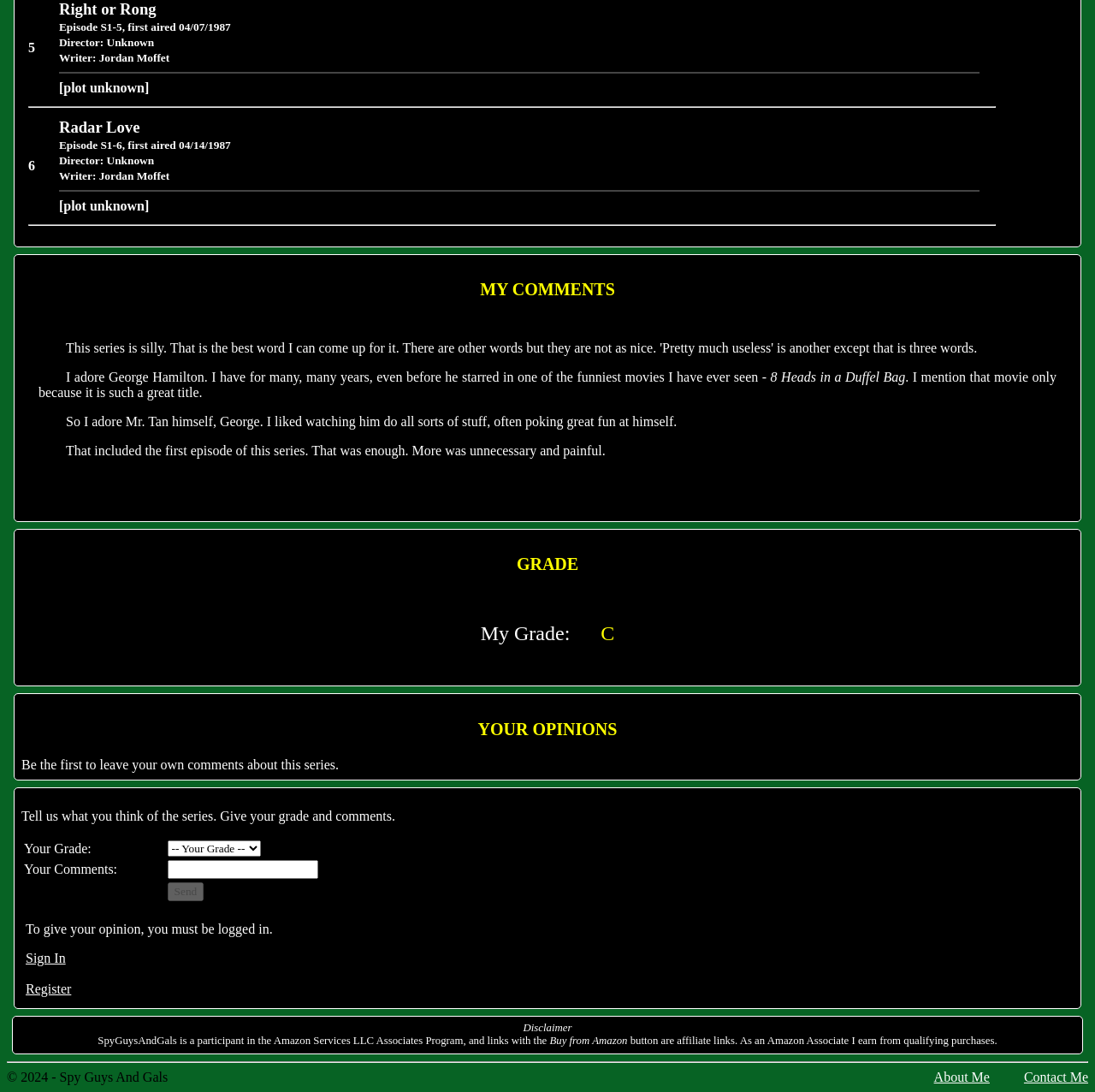Using the information in the image, give a detailed answer to the following question: What is the grade given by the author?

The answer can be found in the StaticText element with the text 'My Grade:' followed by the grade 'C', indicating that the author has given a grade of C to the series.